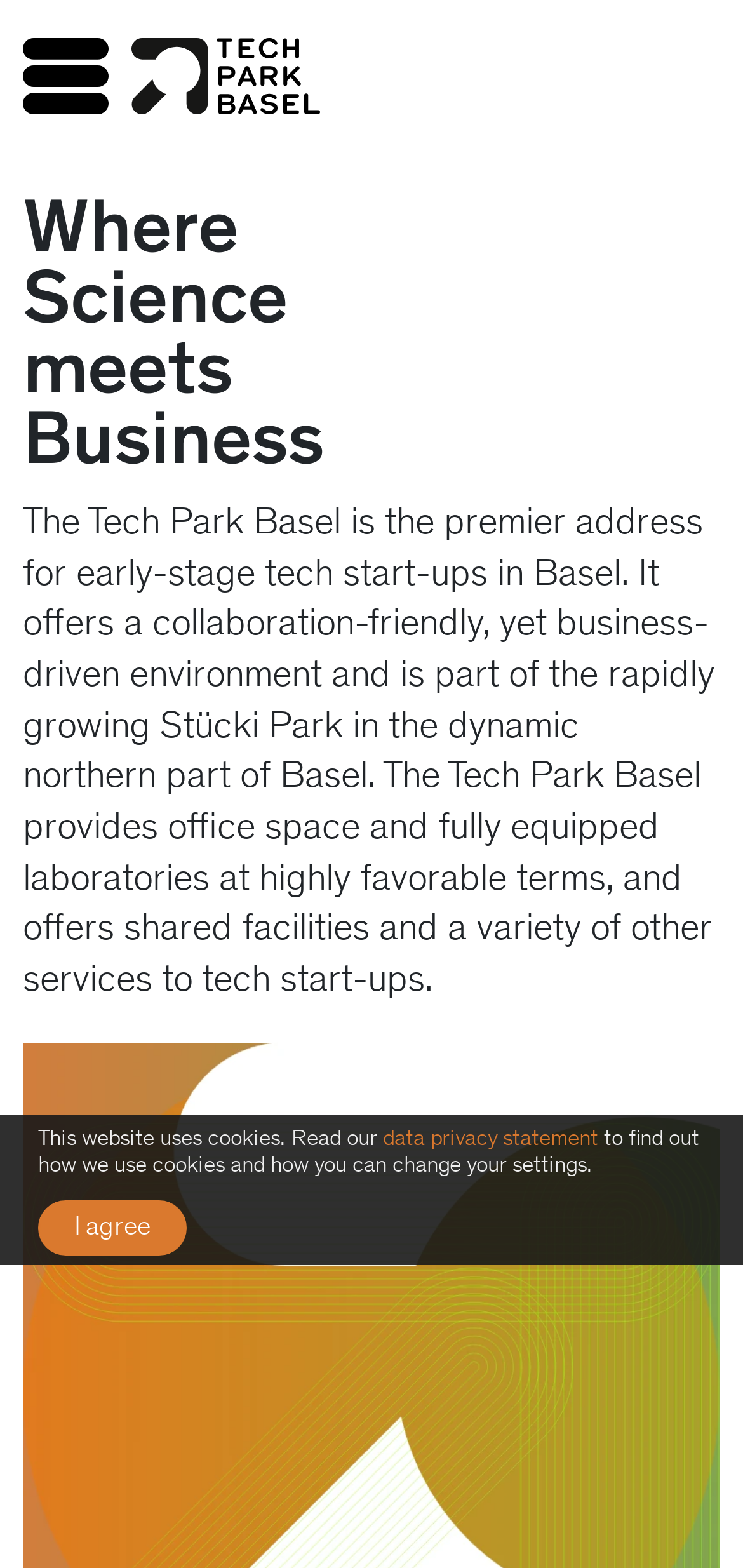Please answer the following question using a single word or phrase: 
What is the location of Tech Park Basel?

Basel